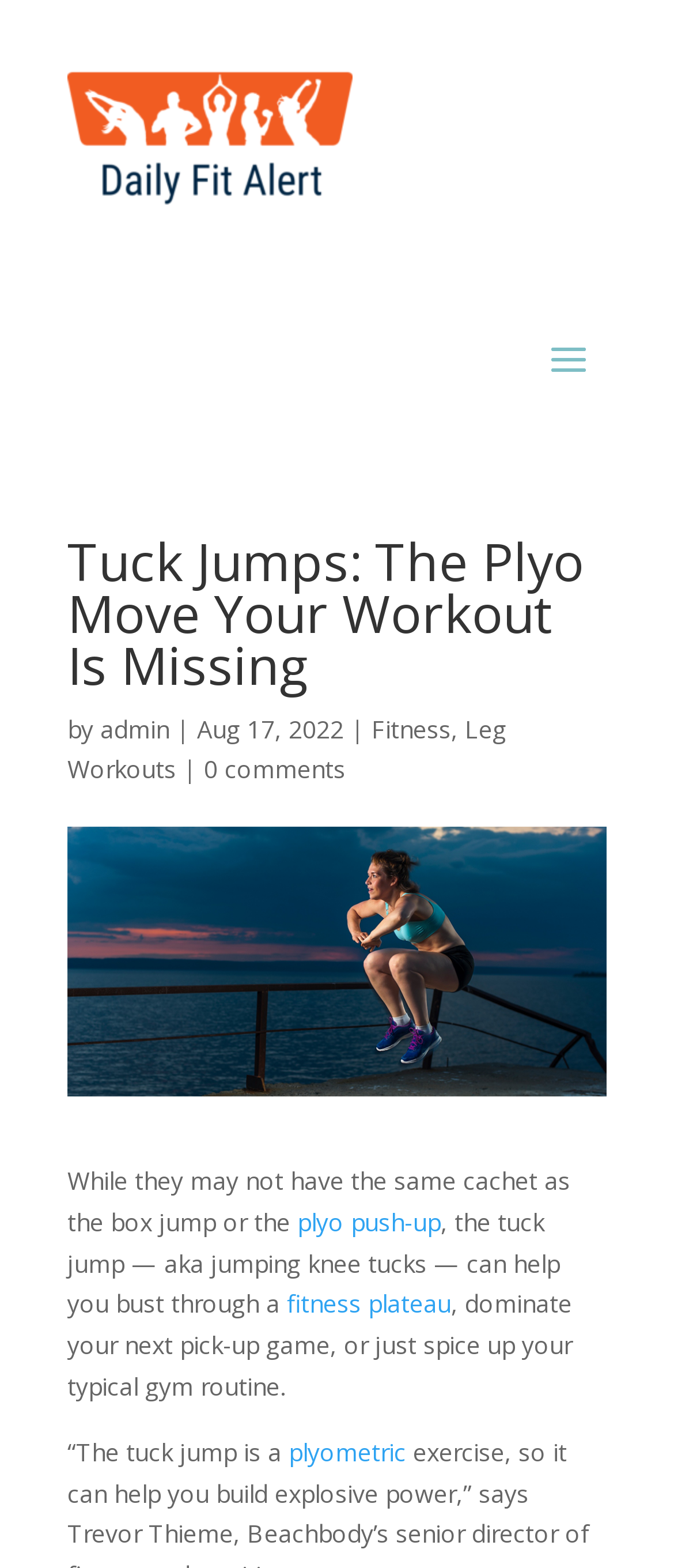Locate the bounding box coordinates of the element I should click to achieve the following instruction: "Read the article title".

[0.1, 0.341, 0.9, 0.452]